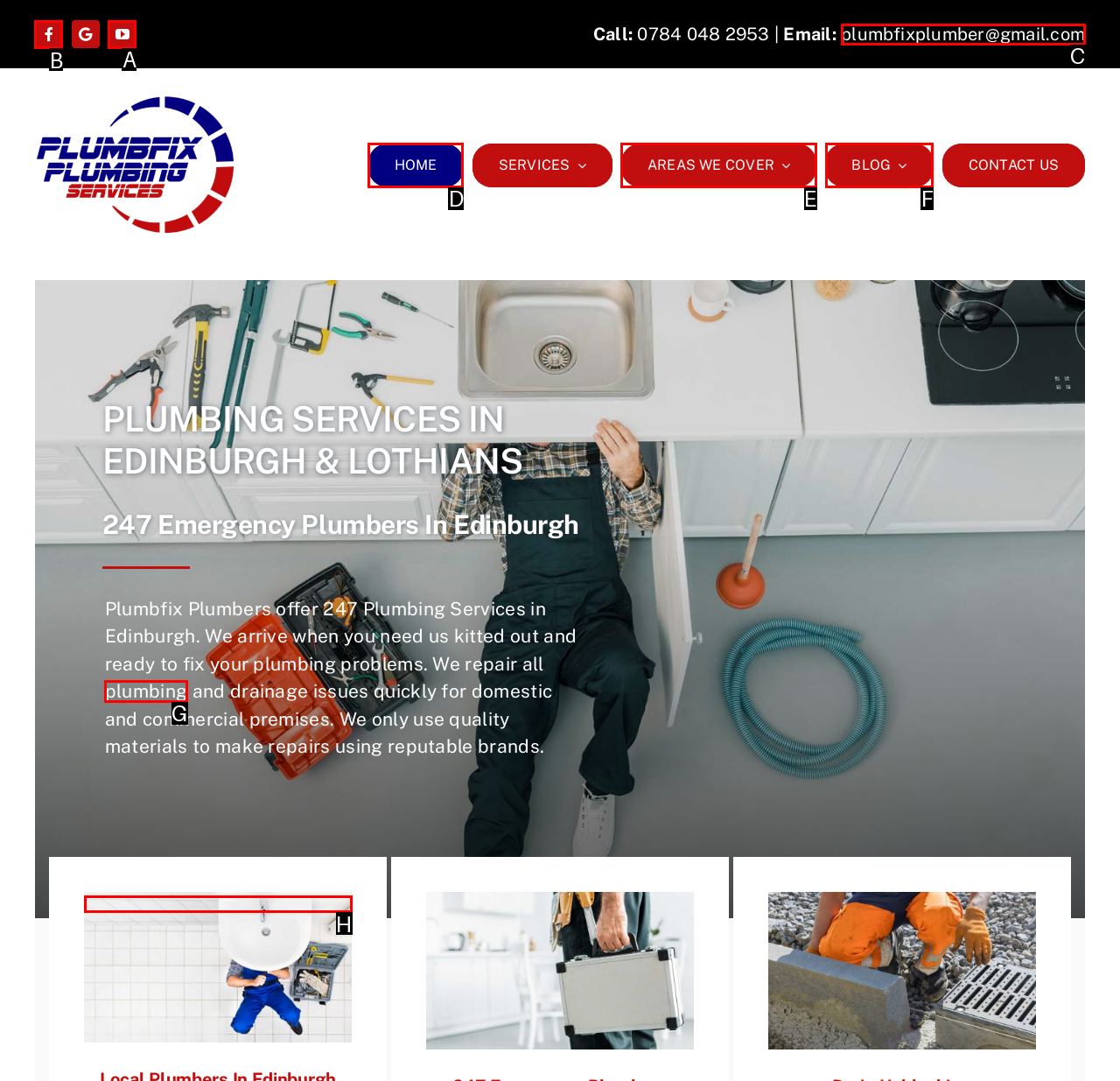For the task: Click on Facebook link, identify the HTML element to click.
Provide the letter corresponding to the right choice from the given options.

B